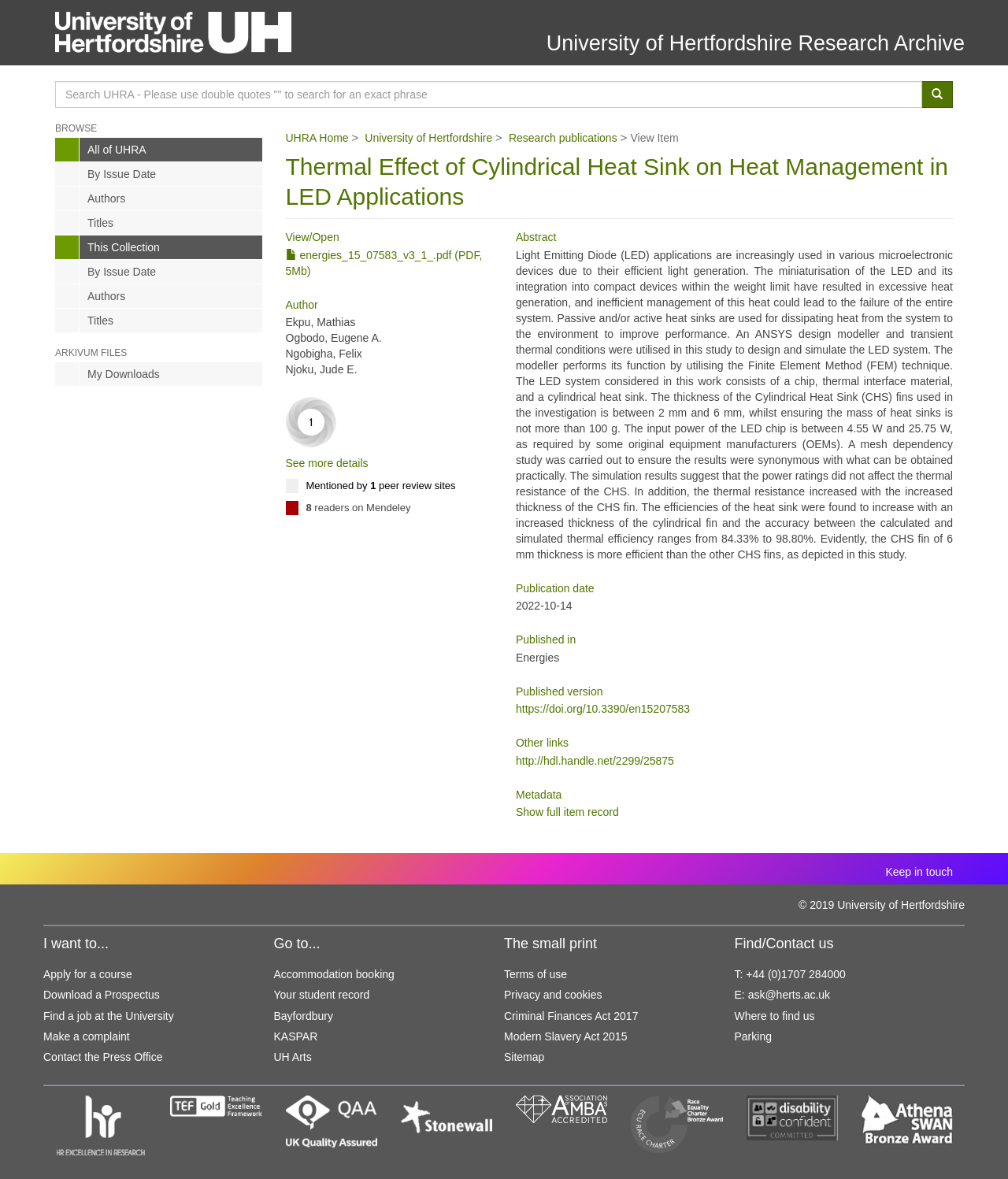Determine and generate the text content of the webpage's headline.

University of Hertfordshire Research Archive